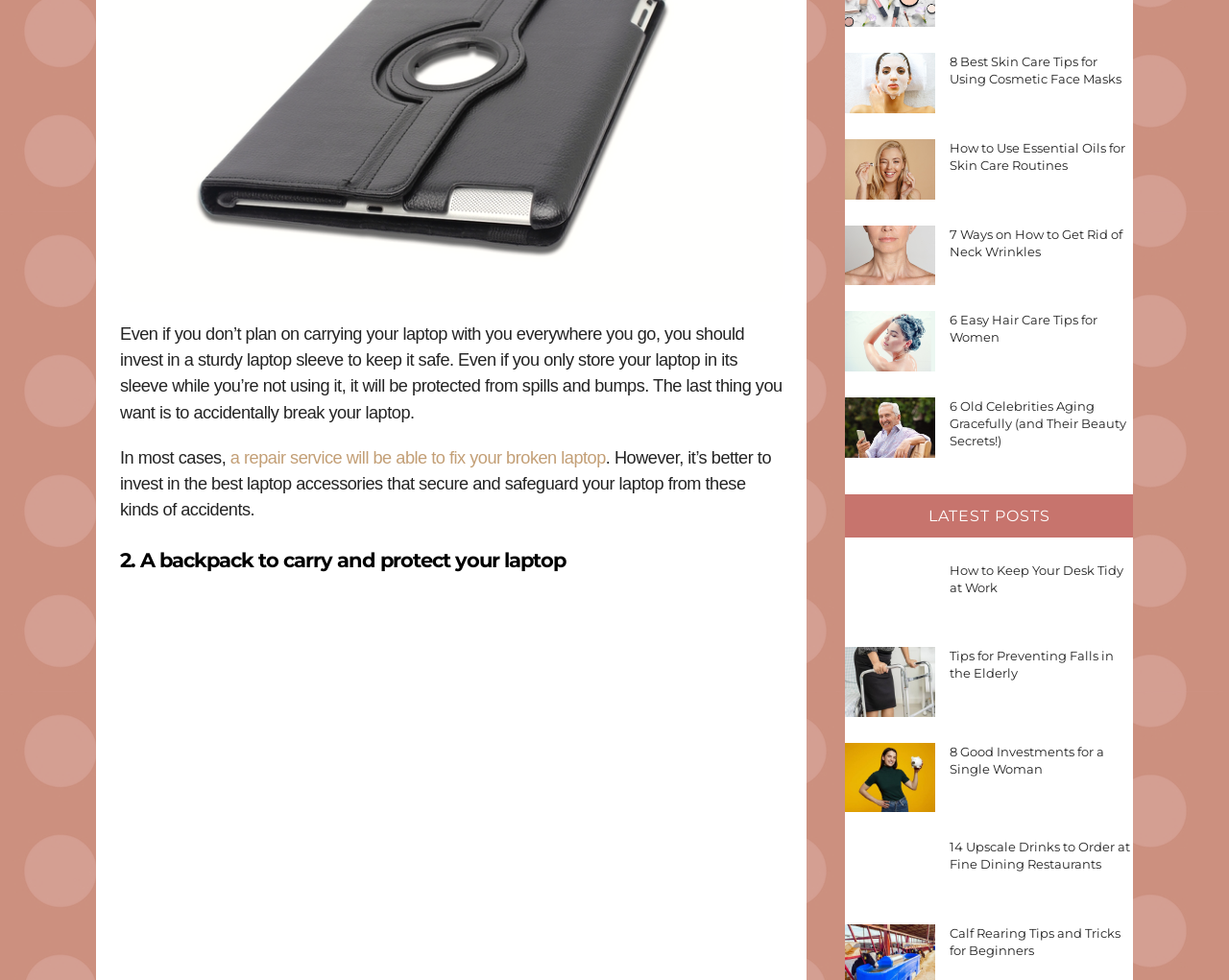Find the bounding box coordinates of the area to click in order to follow the instruction: "Learn how to keep your desk tidy at work".

[0.773, 0.574, 0.914, 0.607]